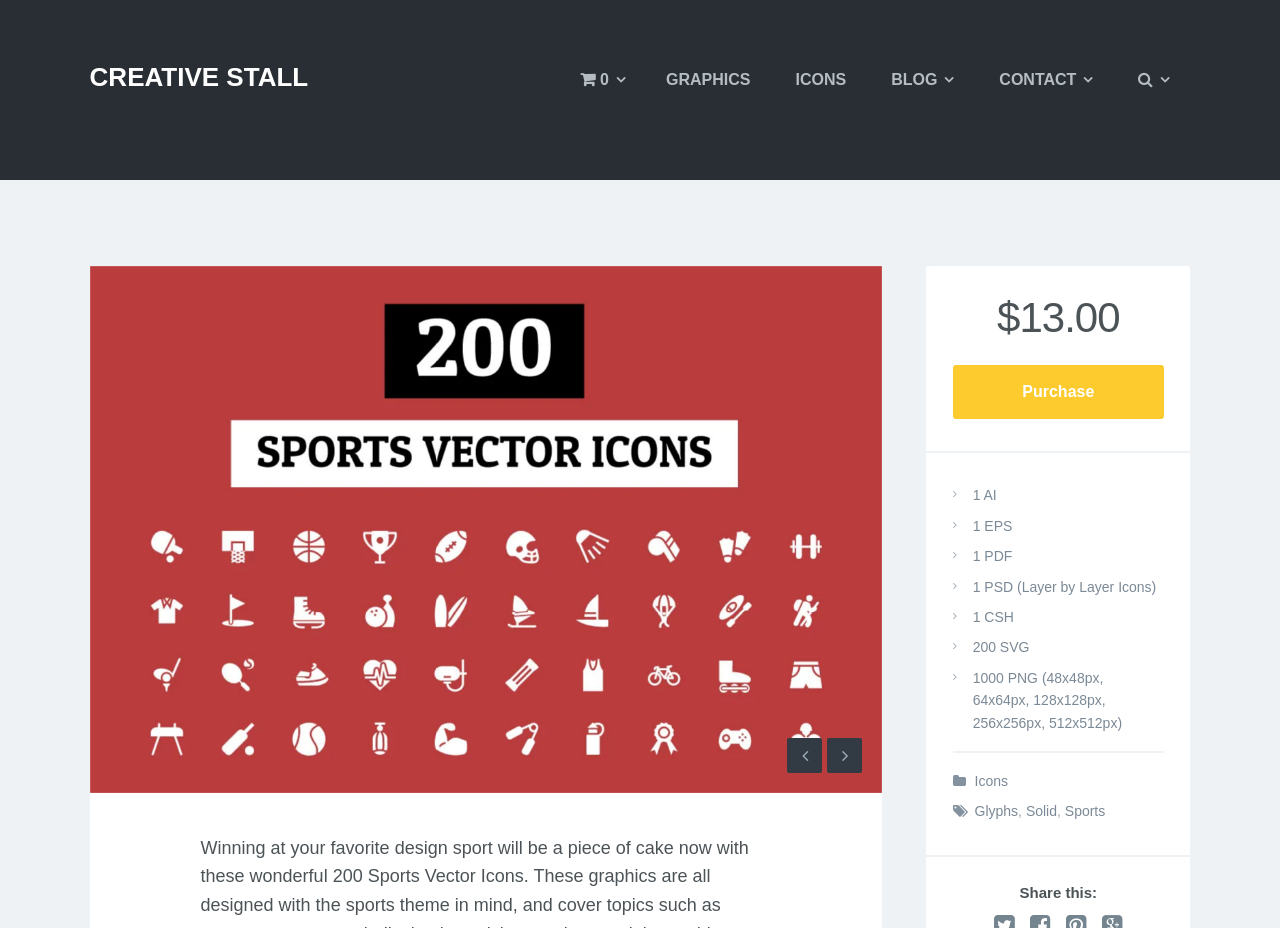What is the format of the icons in the PSD file?
Refer to the image and respond with a one-word or short-phrase answer.

Layer by Layer Icons